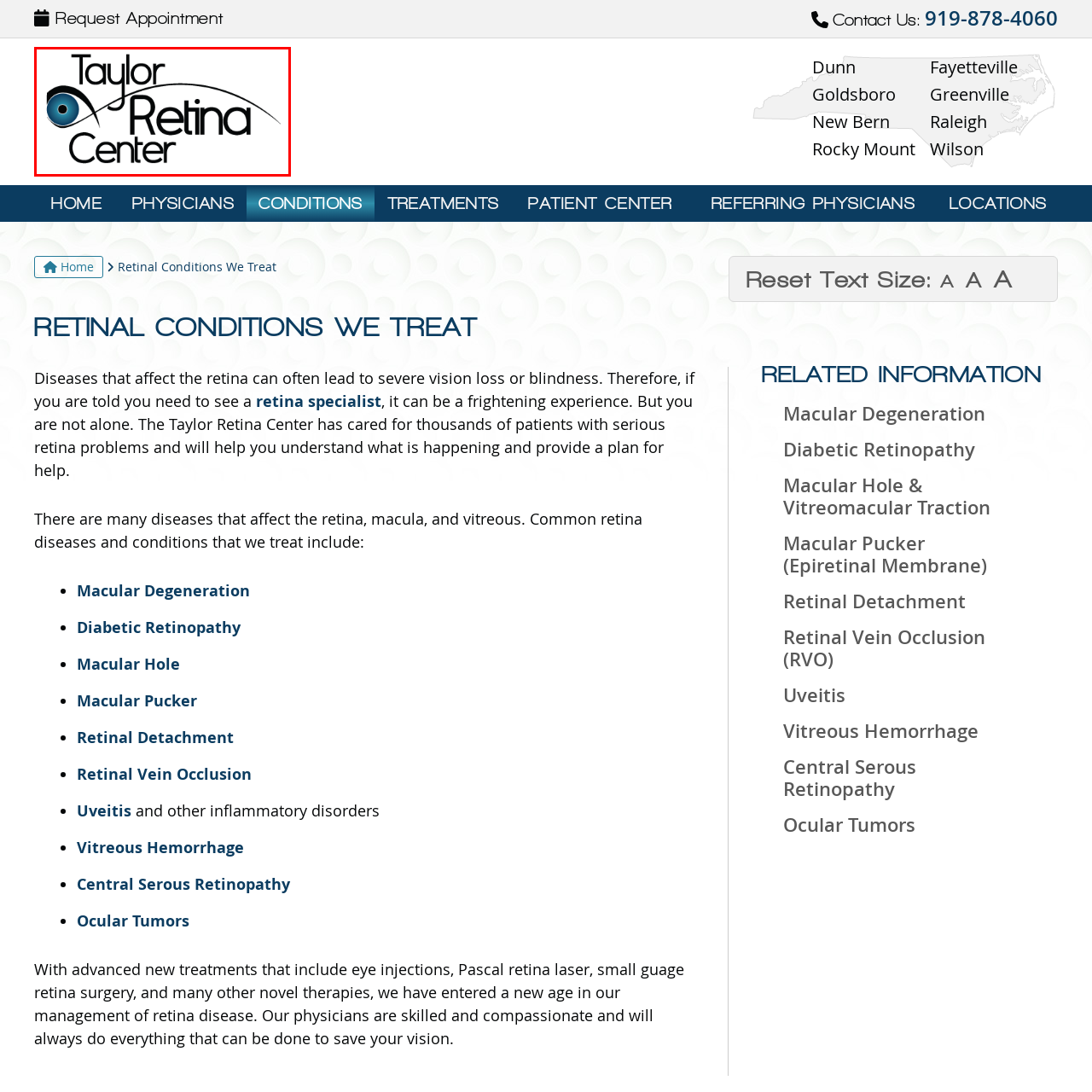What is the color of the iris in the logo?
Study the image within the red bounding box and deliver a detailed answer.

The caption describes the logo as featuring a stylized eye with a prominent blue iris, which conveys a sense of clarity and focus.